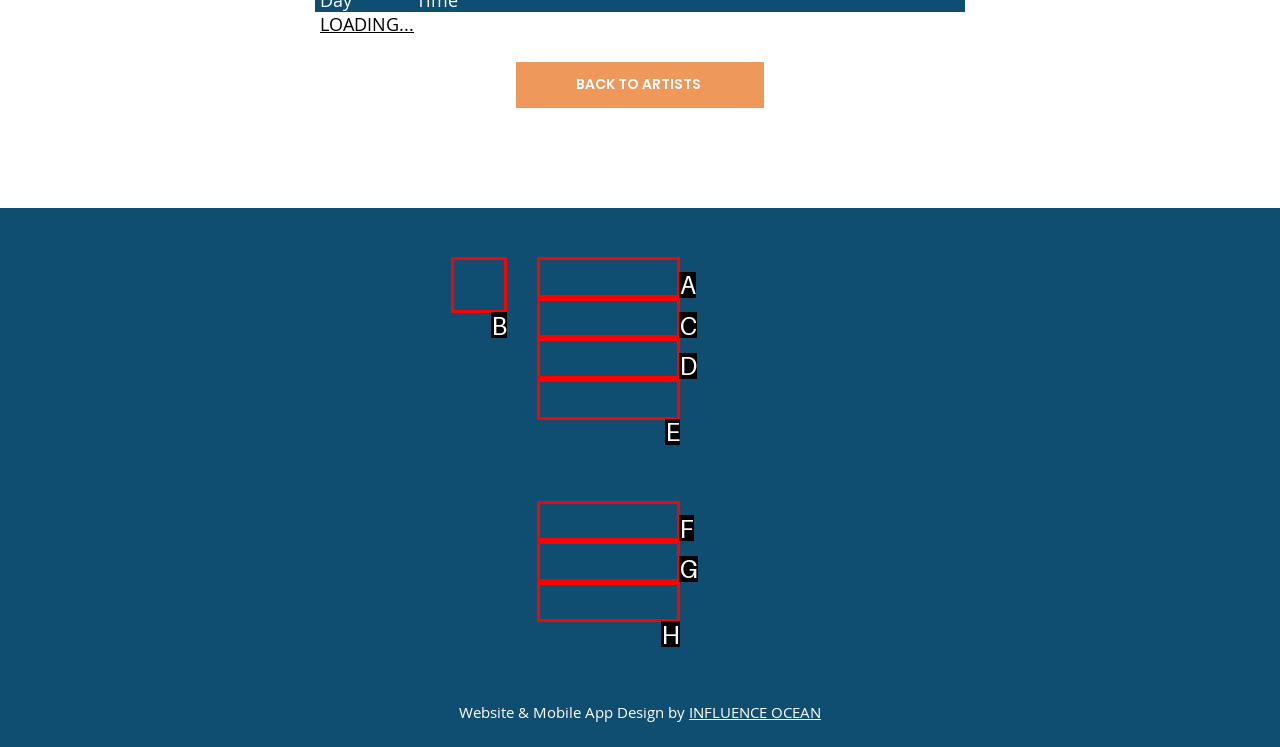Identify the correct HTML element to click to accomplish this task: Open Instagram profile
Respond with the letter corresponding to the correct choice.

B